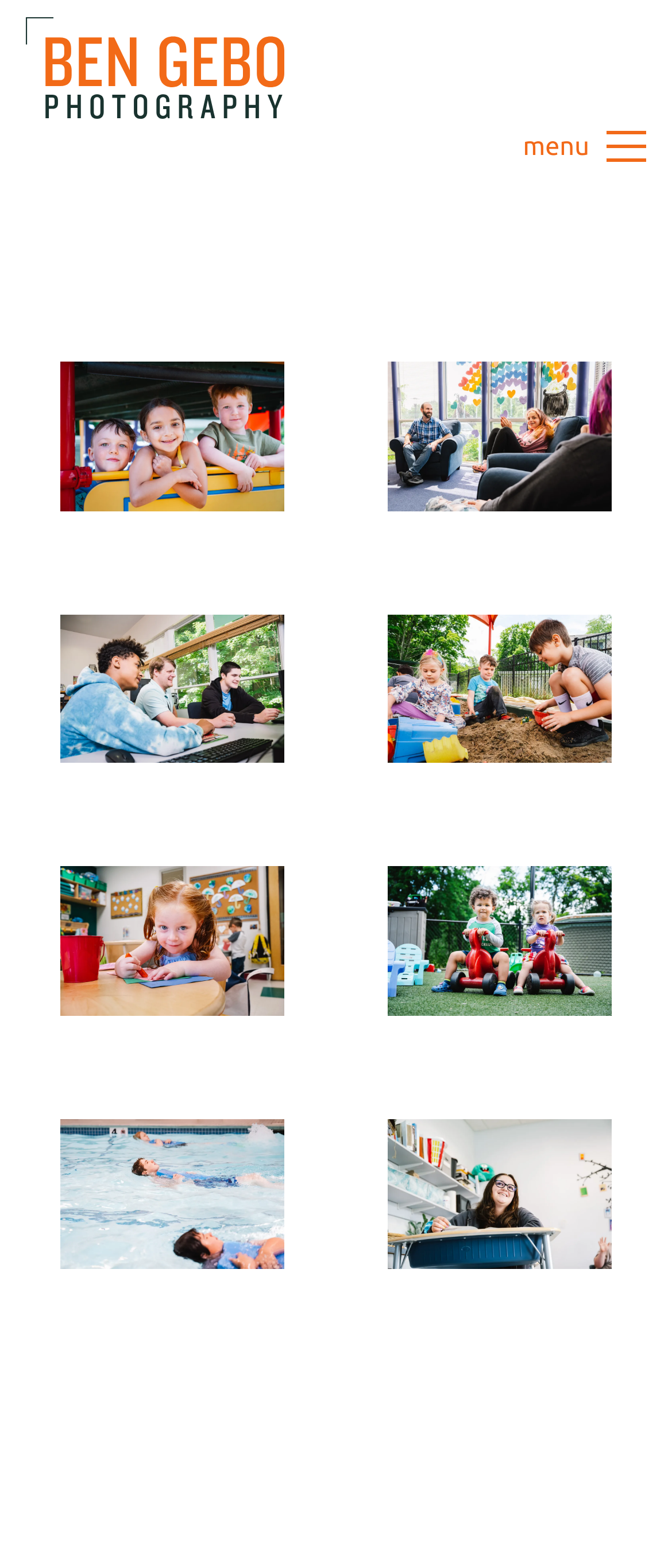Find the bounding box coordinates for the area that must be clicked to perform this action: "Visit RFK Community Alliance for Proverb Agency website".

[0.09, 0.267, 0.423, 0.286]